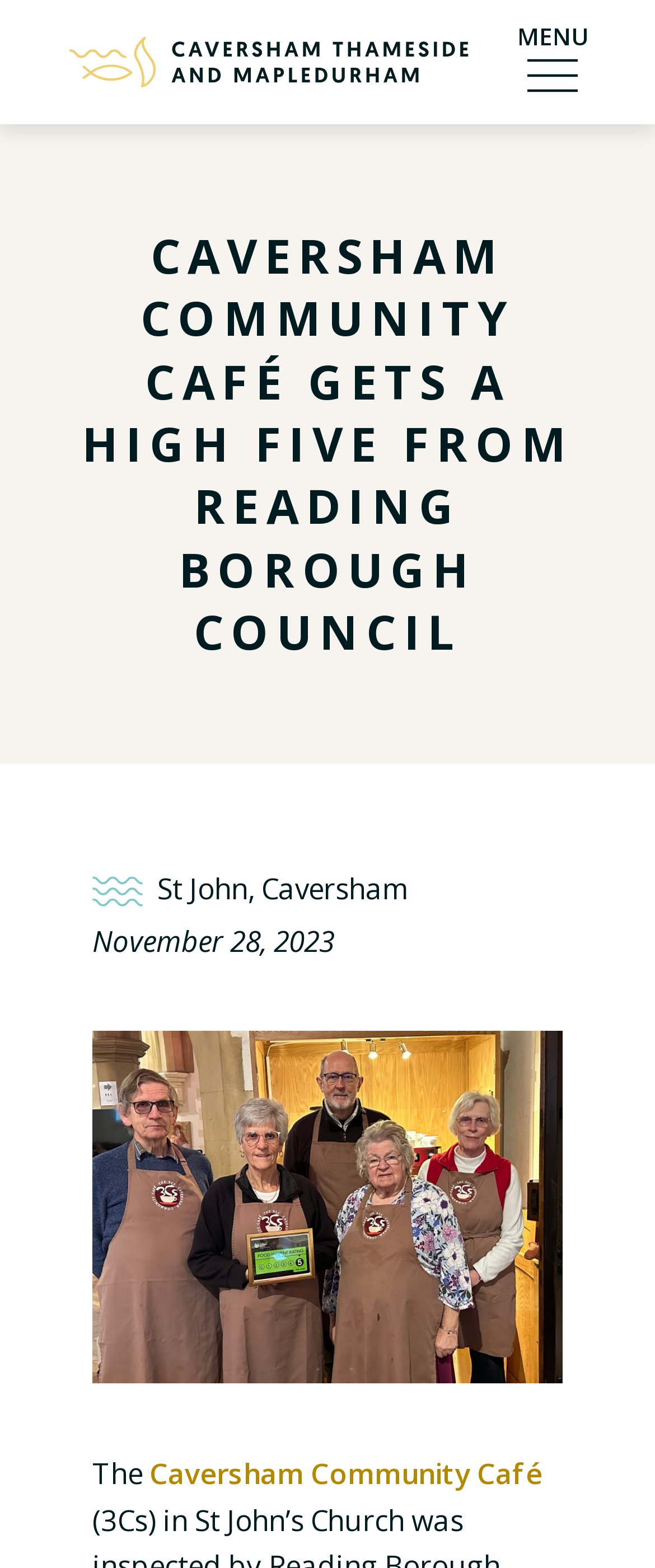Bounding box coordinates are specified in the format (top-left x, top-left y, bottom-right x, bottom-right y). All values are floating point numbers bounded between 0 and 1. Please provide the bounding box coordinate of the region this sentence describes: Caversham Community Café

[0.228, 0.928, 0.828, 0.952]